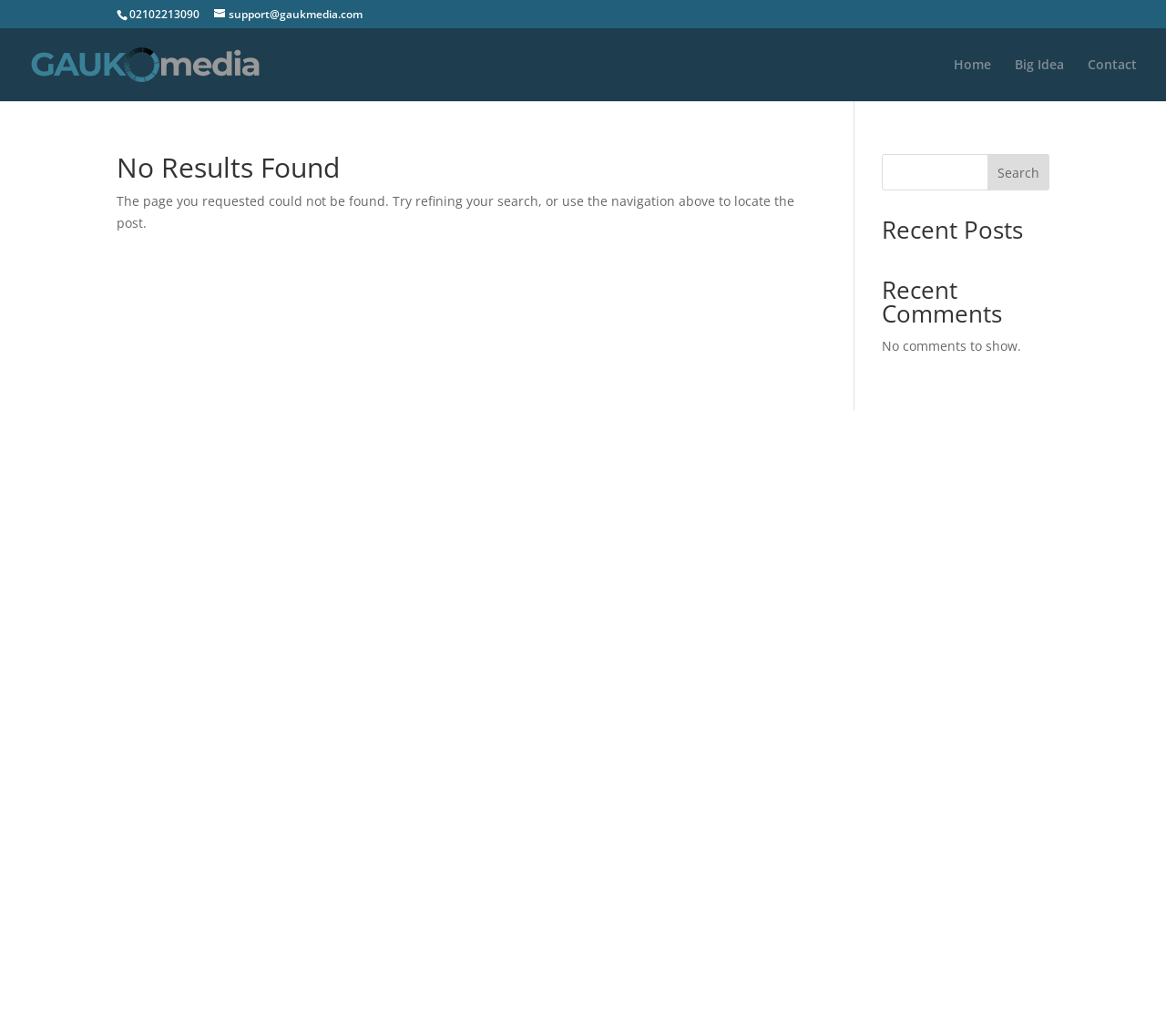What is the phone number displayed on the webpage?
Please give a detailed and elaborate answer to the question based on the image.

I found the phone number by looking at the StaticText element with the OCR text '02102213090' at the top of the webpage.